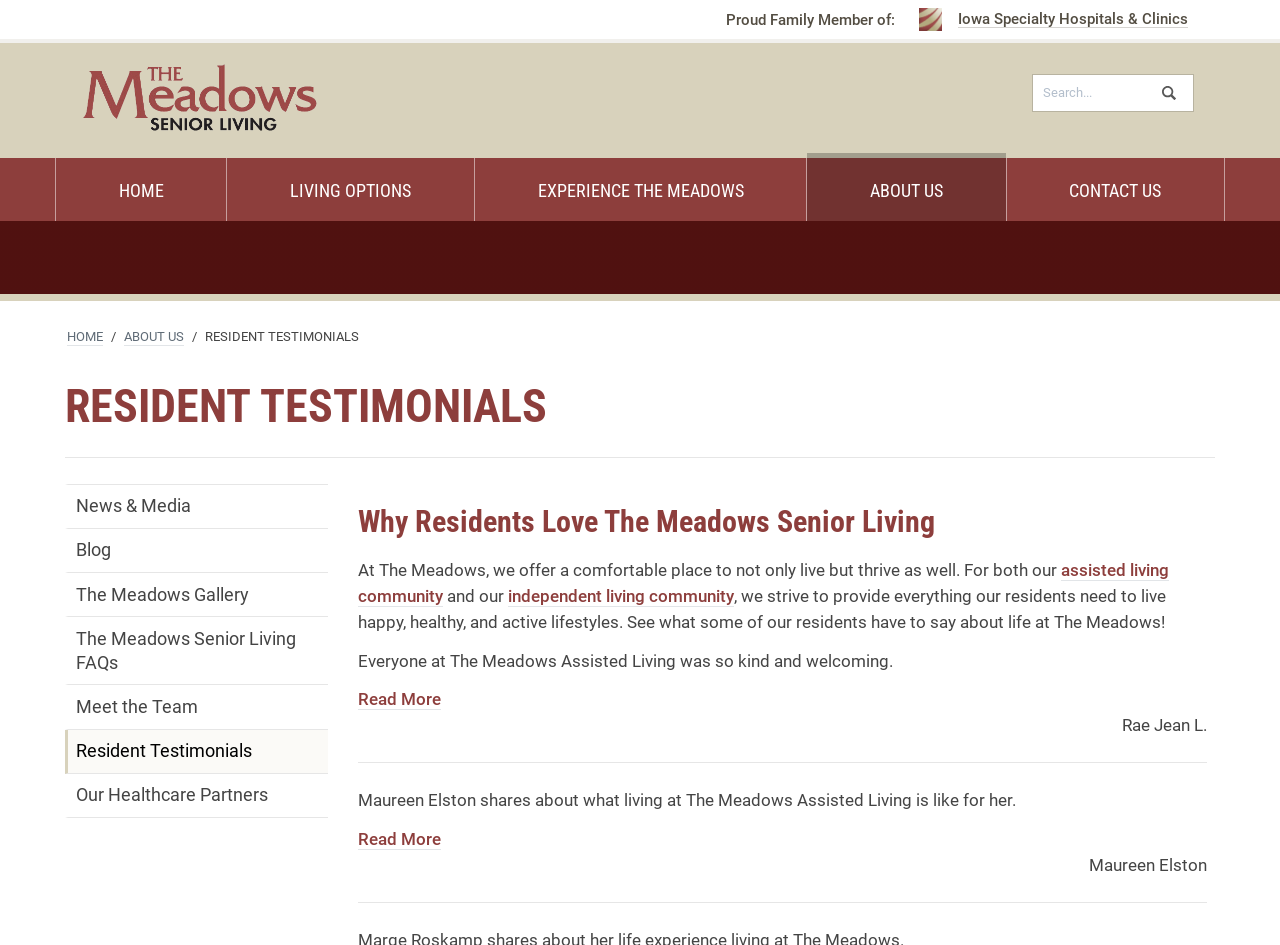Determine the bounding box coordinates of the clickable area required to perform the following instruction: "Read More about Rae Jean L. testimonial". The coordinates should be represented as four float numbers between 0 and 1: [left, top, right, bottom].

[0.279, 0.729, 0.344, 0.752]